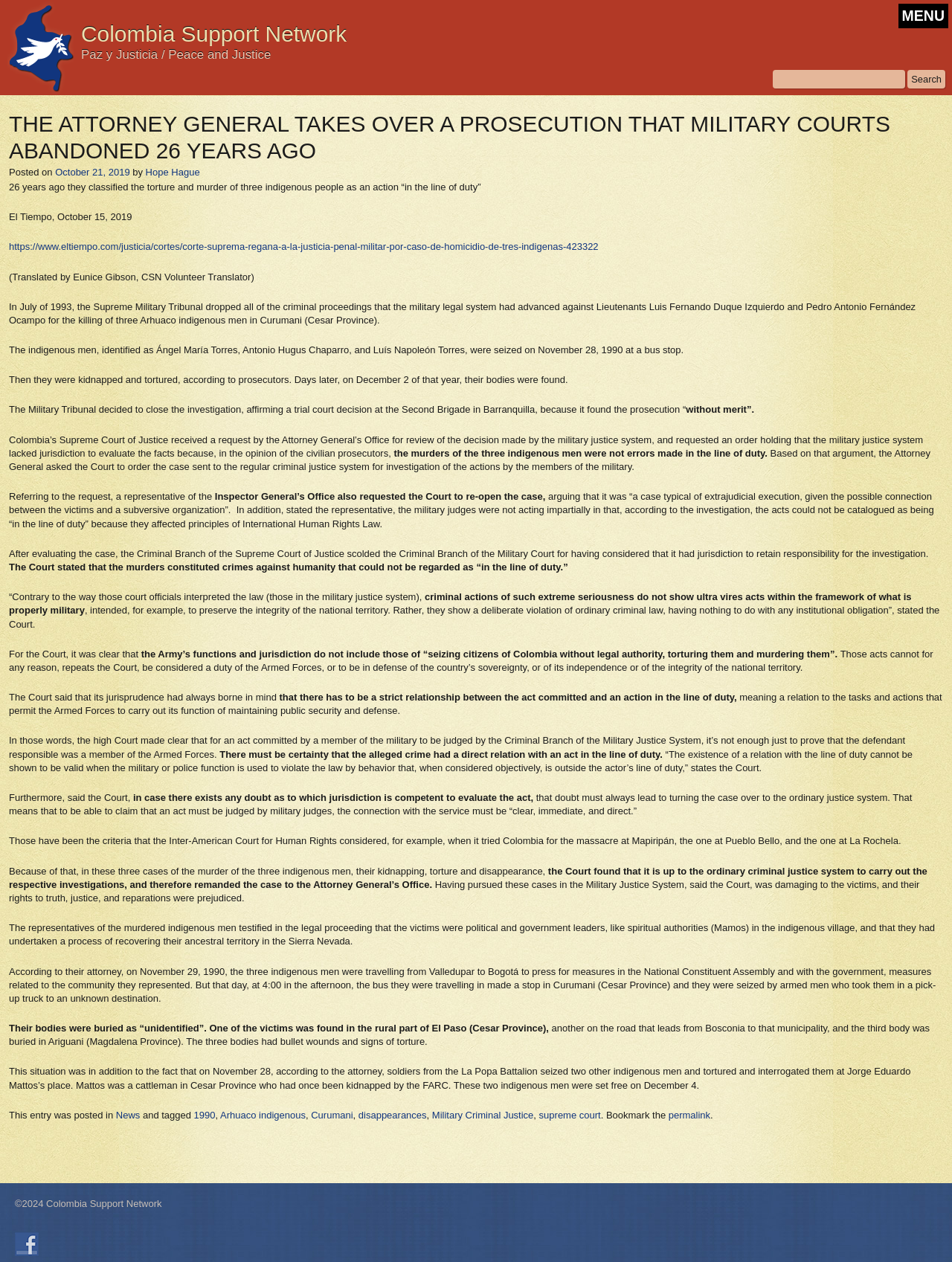Offer an extensive depiction of the webpage and its key elements.

The webpage is about the Colombia Support Network, with a focus on a specific news article. At the top, there is a logo and a heading that reads "Colombia Support Network - Paz y Justicia / Peace and Justice". Below this, there is a menu button and a search bar. 

The main content of the page is an article titled "THE ATTORNEY GENERAL TAKES OVER A PROSECUTION THAT MILITARY COURTS ABANDONED 26 YEARS AGO". The article is divided into several paragraphs, with headings and subheadings. The text describes a case of three indigenous men who were kidnapped, tortured, and murdered by members of the military in 1990. The article goes on to explain how the military justice system initially dropped the case, but the Supreme Court of Justice later ruled that the case should be tried in the regular criminal justice system.

The article is accompanied by several links, including a link to the original news source, El Tiempo, and links to related topics such as "News", "Arhuaco indigenous", "Curumani", "disappearances", "Military Criminal Justice", and "supreme court". 

At the bottom of the page, there is a copyright notice and a link to follow the Colombia Support Network on Facebook.